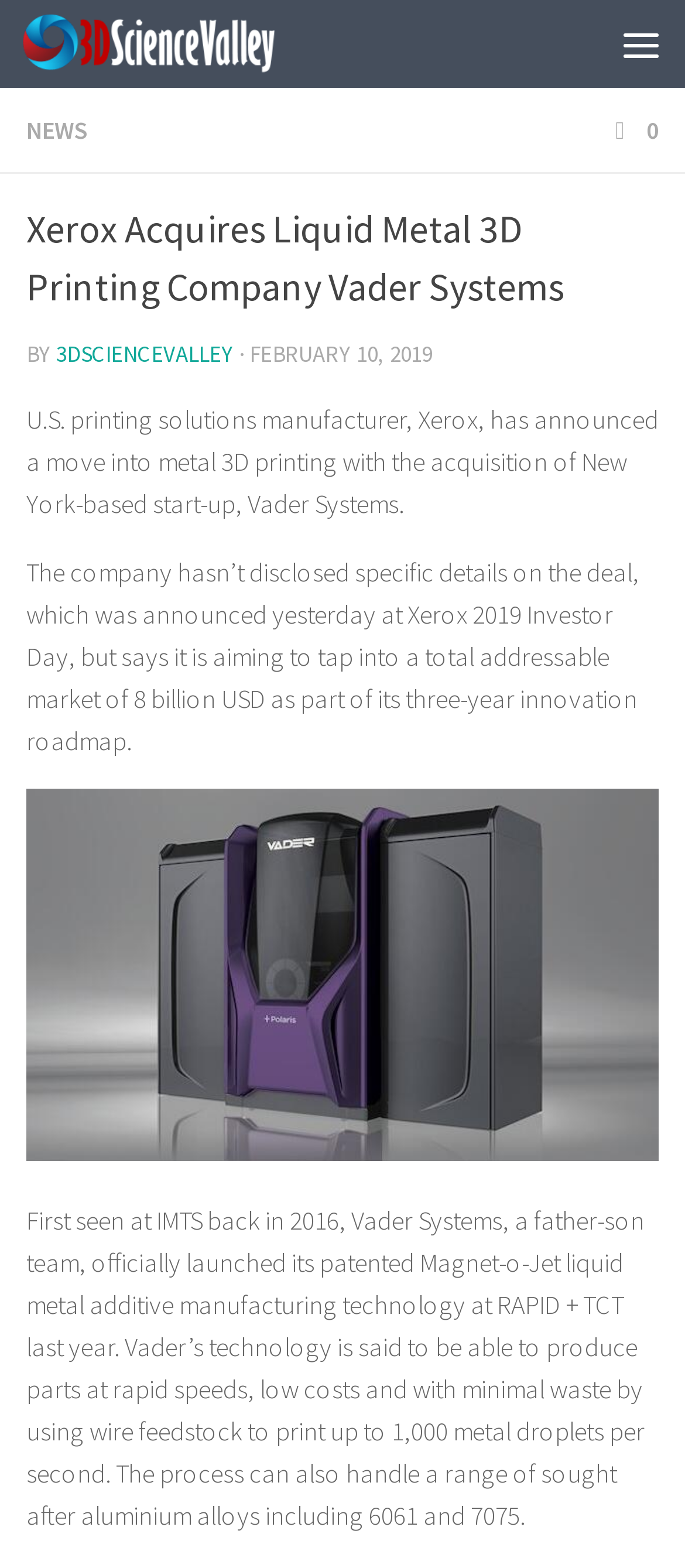Provide a thorough description of the webpage you see.

The webpage is about Xerox's acquisition of Vader Systems, a liquid metal 3D printing company. At the top left, there is a logo with the text "3D Science Valley" next to it. On the top right, there is a menu. Below the logo, there are two links, "NEWS" and an icon with the number "0". 

The main content of the webpage is an article with the title "Xerox Acquires Liquid Metal 3D Printing Company Vader Systems" in a large font. Below the title, there is a byline with the text "BY" followed by a link to "3DSCIENCEVALLEY" and a date "FEBRUARY 10, 2019". 

The article consists of three paragraphs. The first paragraph explains that Xerox has acquired Vader Systems, a New York-based start-up, to move into metal 3D printing. The second paragraph mentions that the deal's details are not disclosed, but Xerox aims to tap into an 8 billion USD market as part of its three-year innovation roadmap. The third paragraph provides more information about Vader Systems, its technology, and its capabilities.